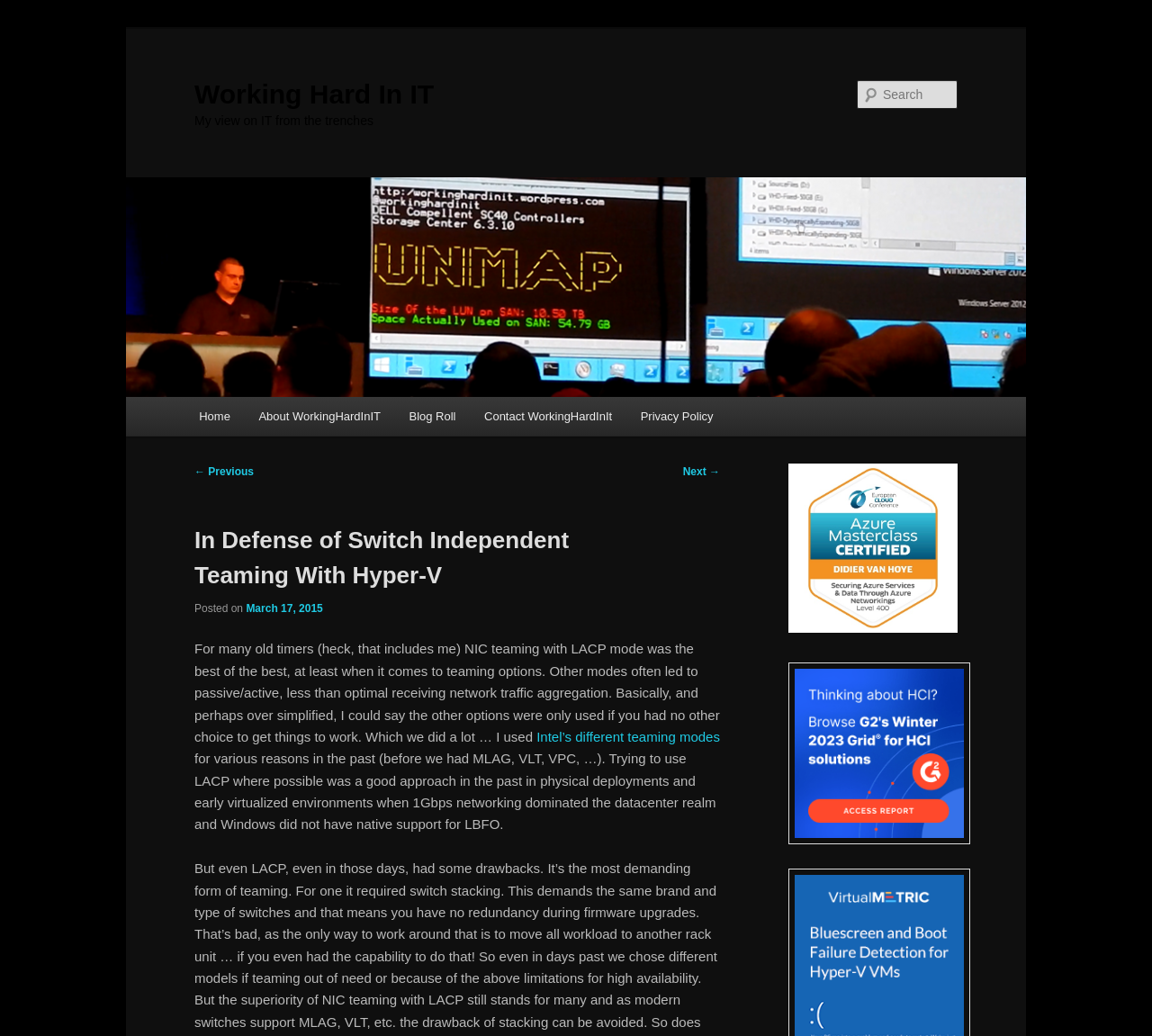Identify the bounding box for the described UI element. Provide the coordinates in (top-left x, top-left y, bottom-right x, bottom-right y) format with values ranging from 0 to 1: alt="StarWind"

[0.684, 0.64, 0.831, 0.815]